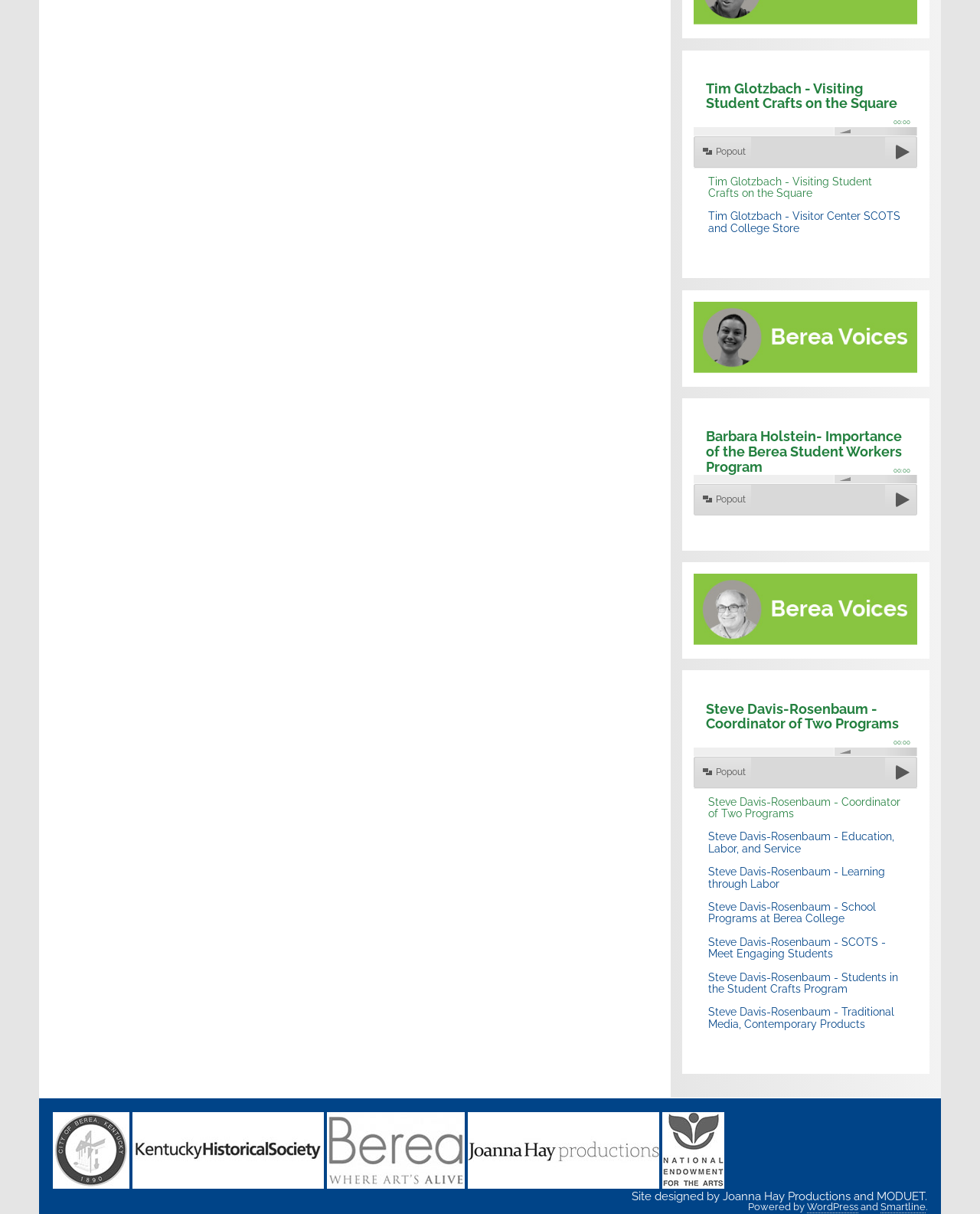Pinpoint the bounding box coordinates for the area that should be clicked to perform the following instruction: "Click on the link 'Joanna Hay Productions'".

[0.737, 0.98, 0.868, 0.991]